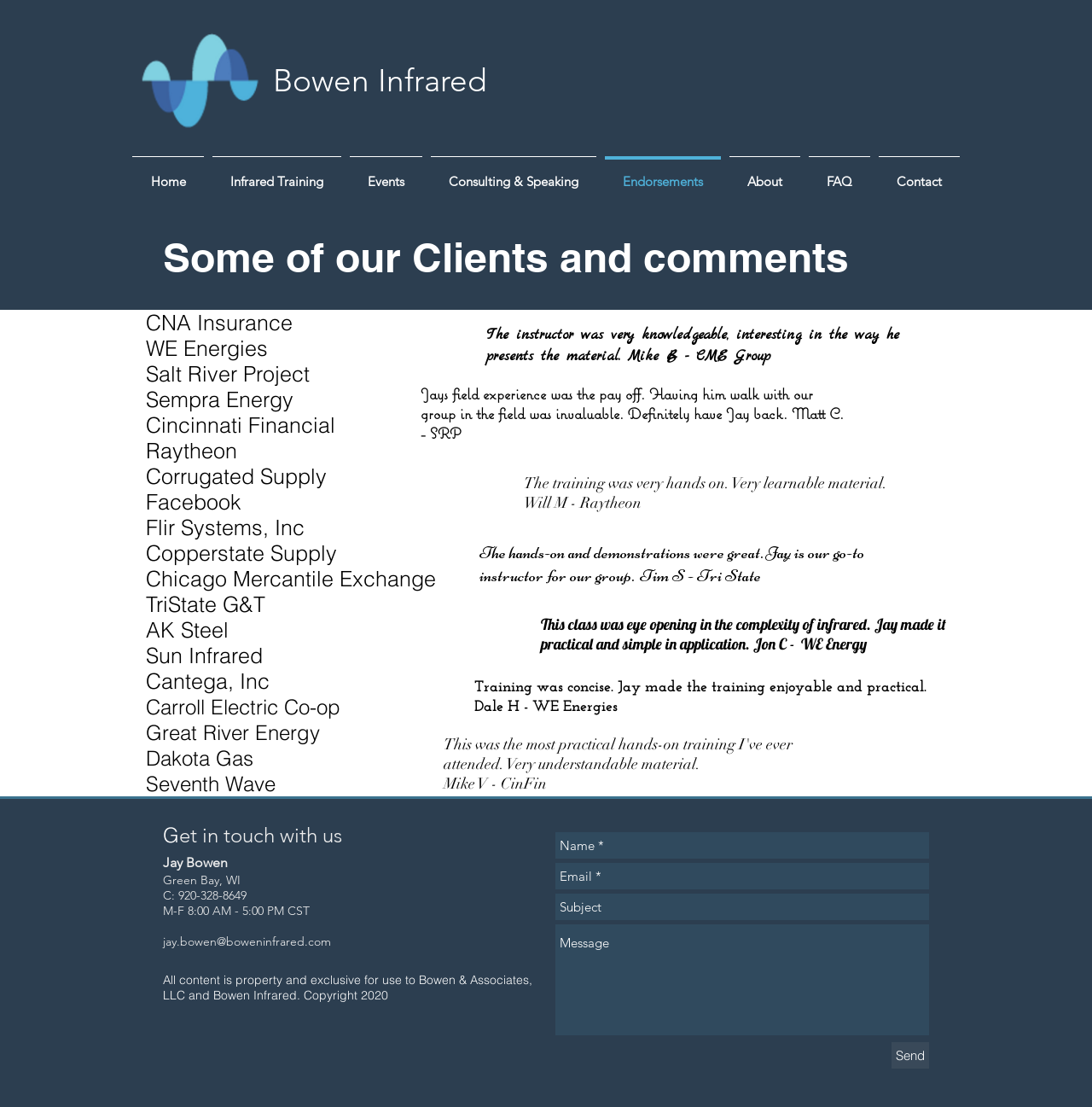Show the bounding box coordinates of the region that should be clicked to follow the instruction: "Click on the Endorsements link."

[0.55, 0.141, 0.664, 0.173]